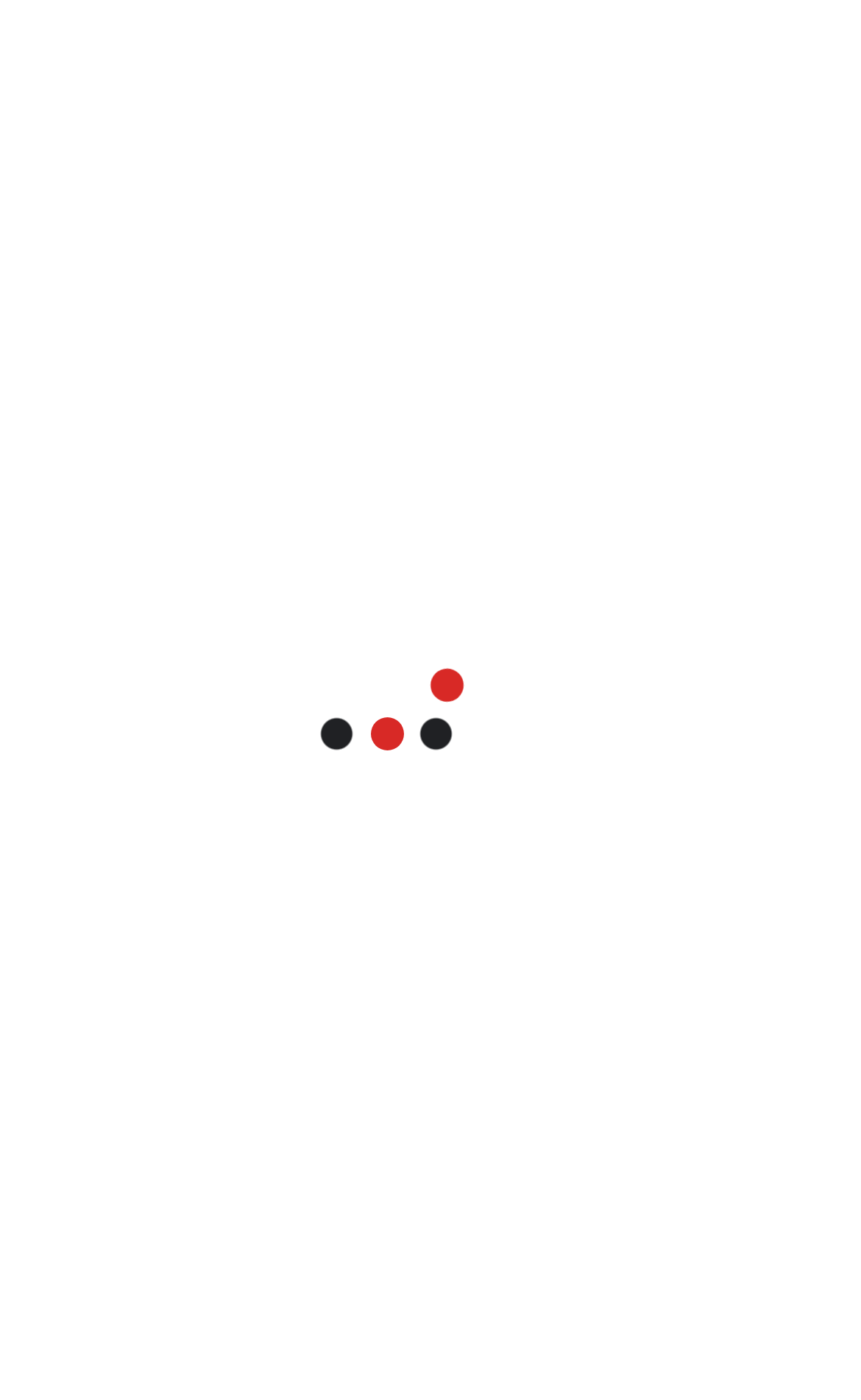Determine the bounding box for the HTML element described here: "Mobile Settings". The coordinates should be given as [left, top, right, bottom] with each number being a float between 0 and 1.

[0.051, 0.314, 0.336, 0.338]